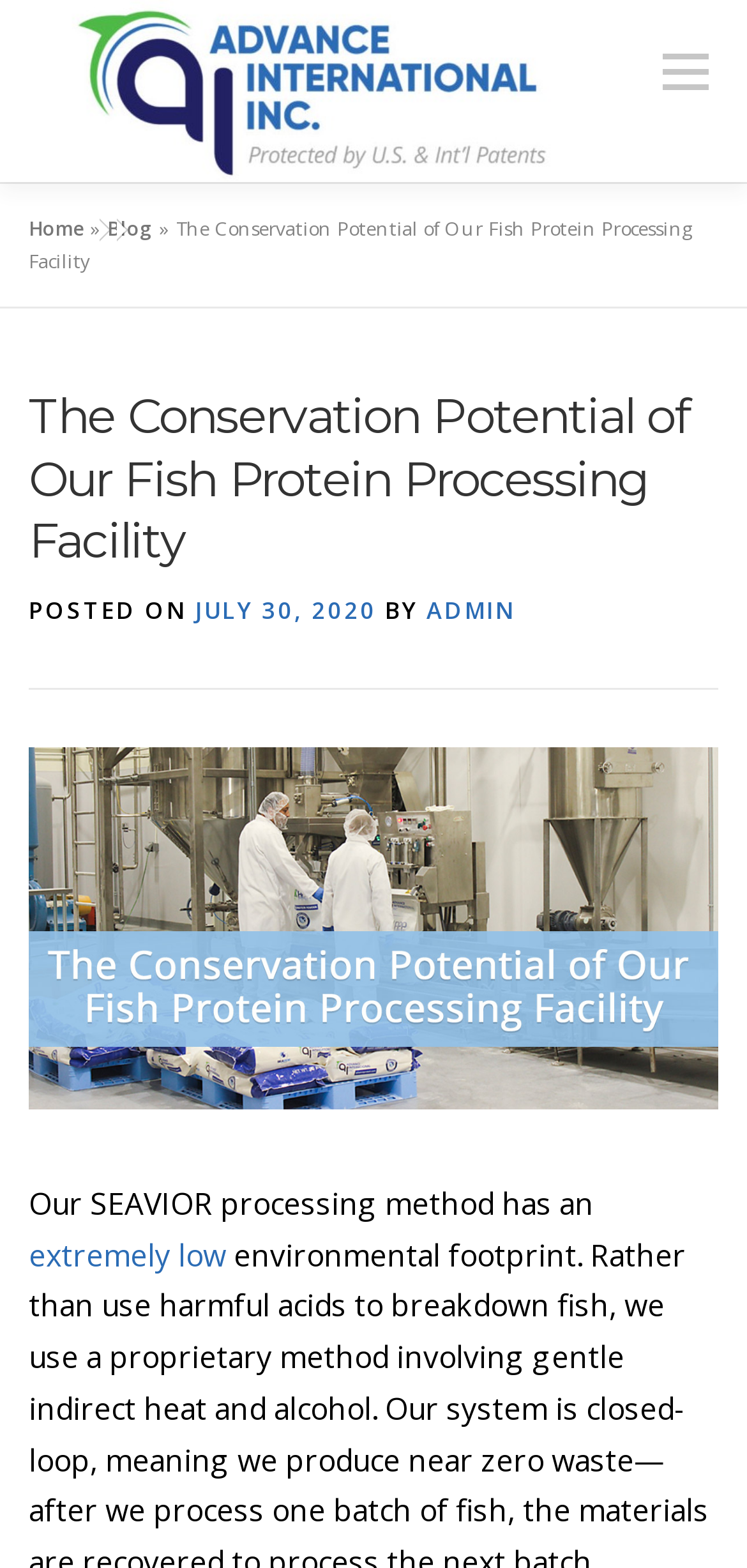Given the element description alt="Advance International, Inc.", identify the bounding box coordinates for the UI element on the webpage screenshot. The format should be (top-left x, top-left y, bottom-right x, bottom-right y), with values between 0 and 1.

[0.038, 0.042, 0.82, 0.069]